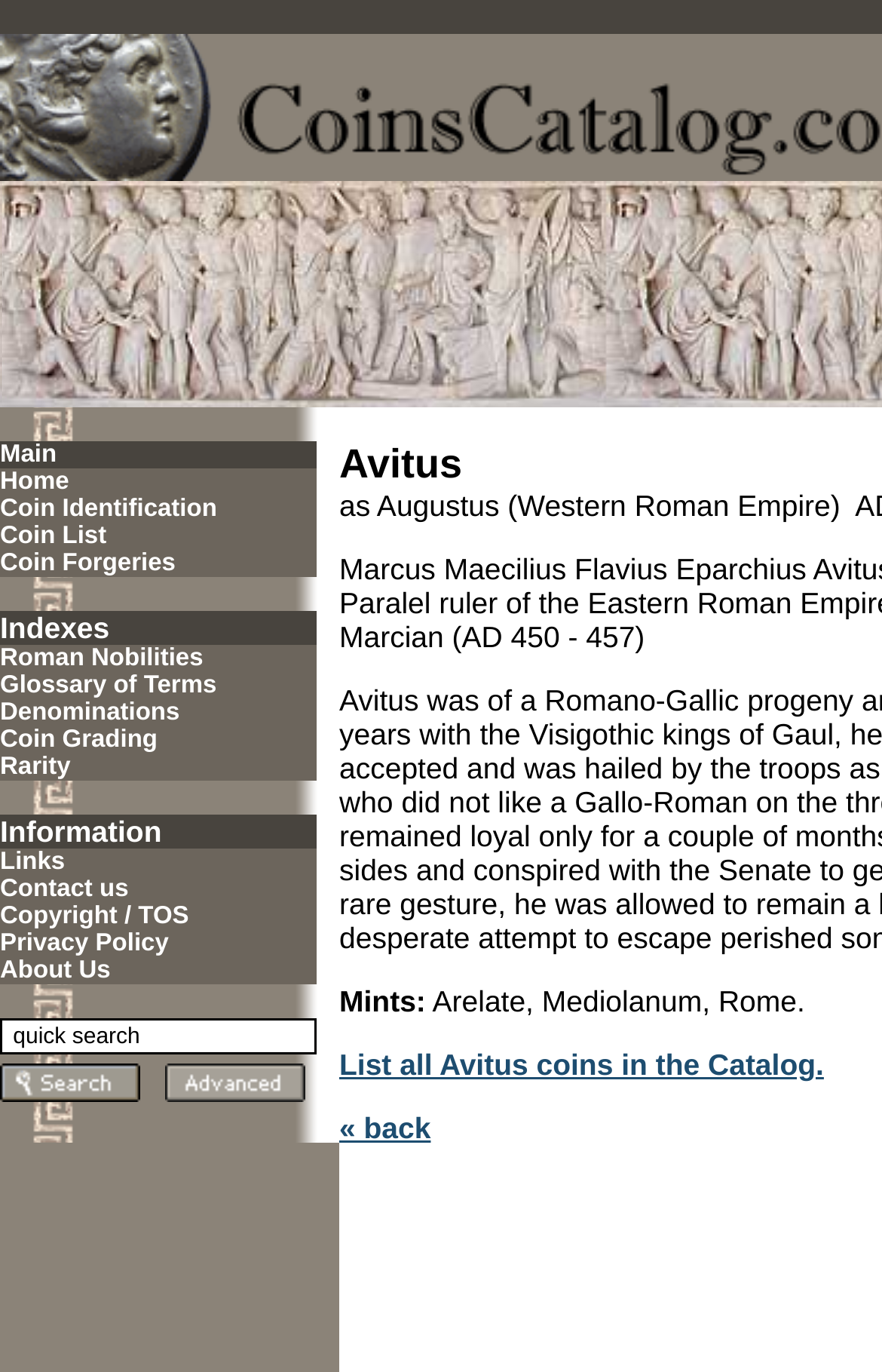What is the name of the emperor mentioned on this webpage?
Using the image as a reference, answer the question with a short word or phrase.

Marcian